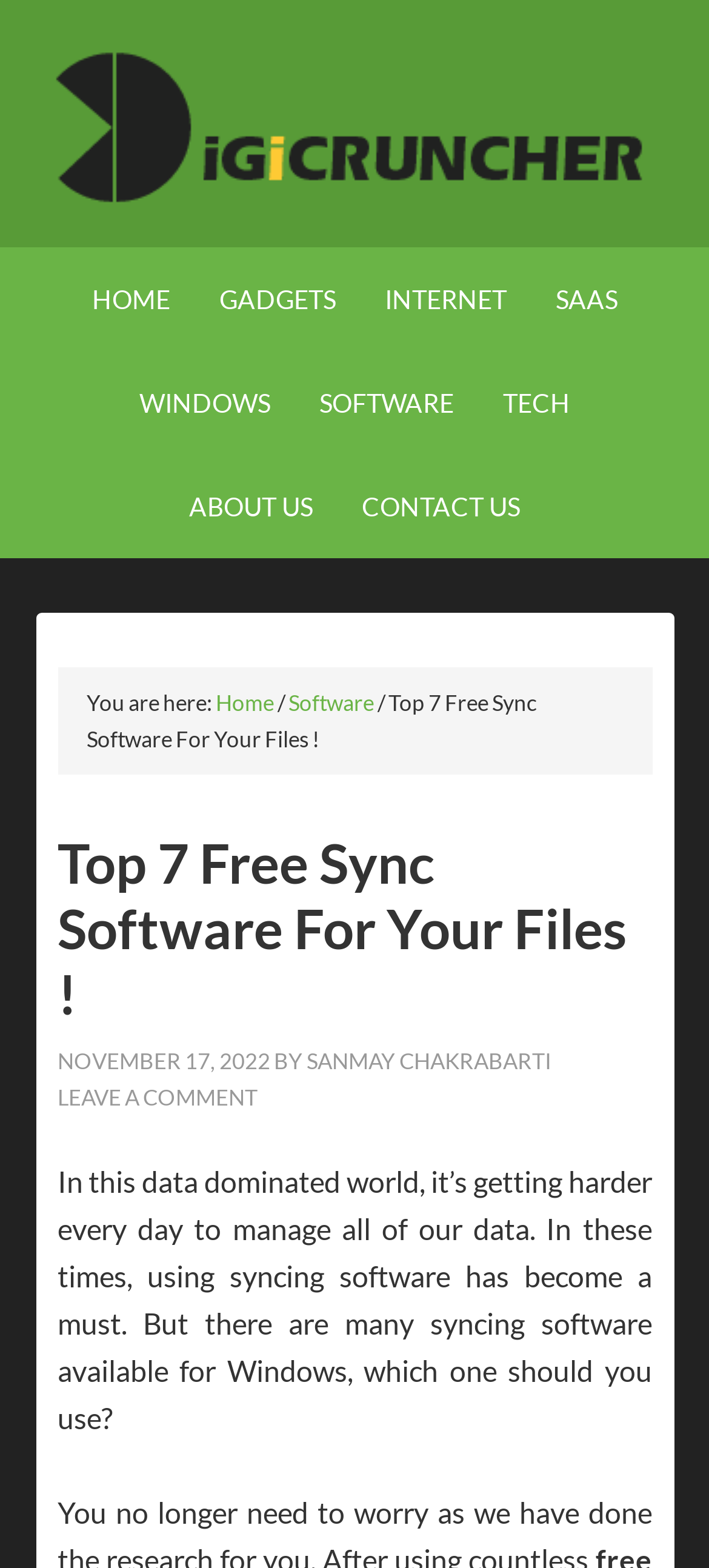Provide the bounding box coordinates of the area you need to click to execute the following instruction: "visit DIGICRUNCHER".

[0.05, 0.023, 0.95, 0.139]